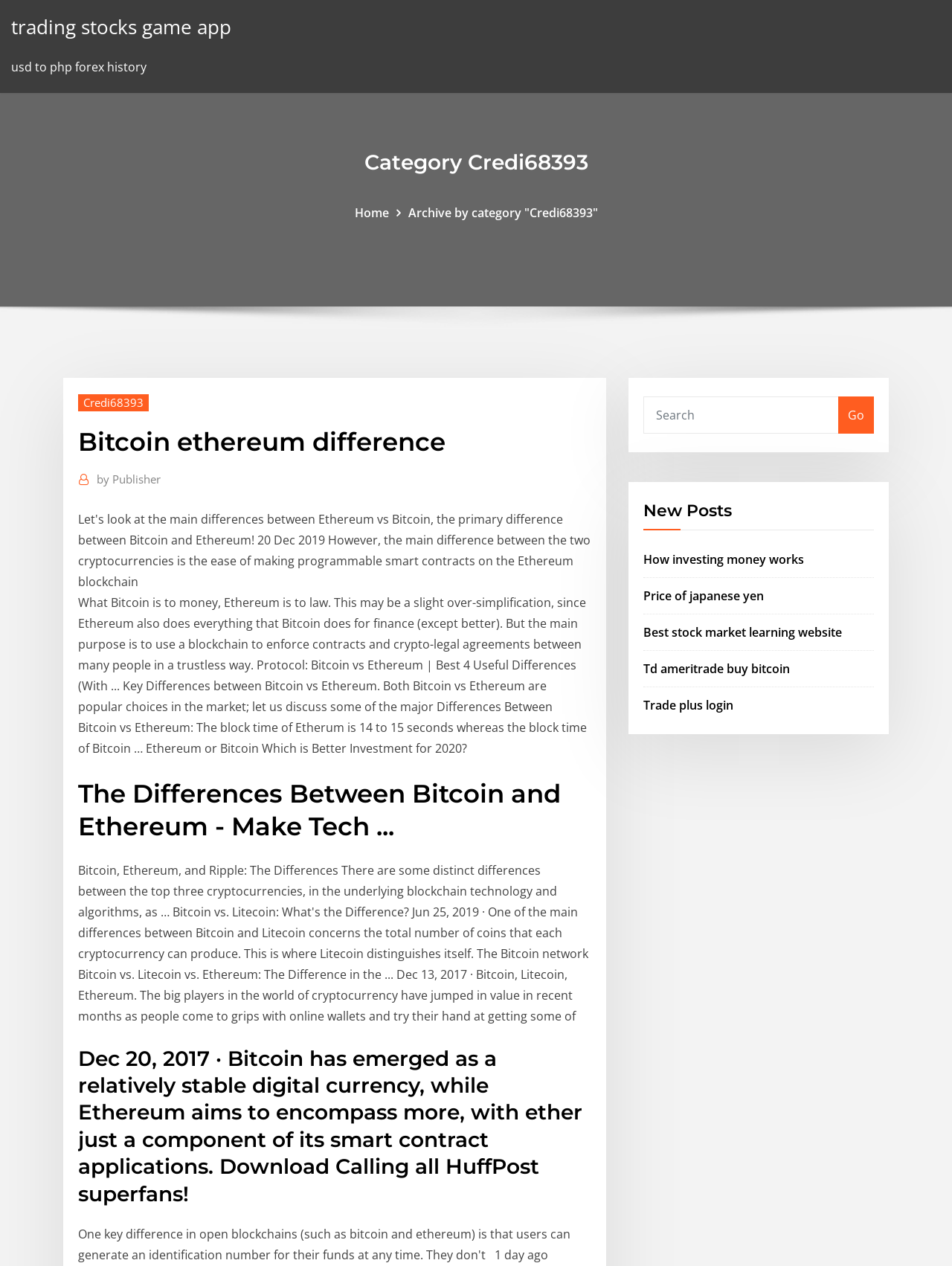Could you find the bounding box coordinates of the clickable area to complete this instruction: "Go to the home page"?

[0.372, 0.162, 0.408, 0.174]